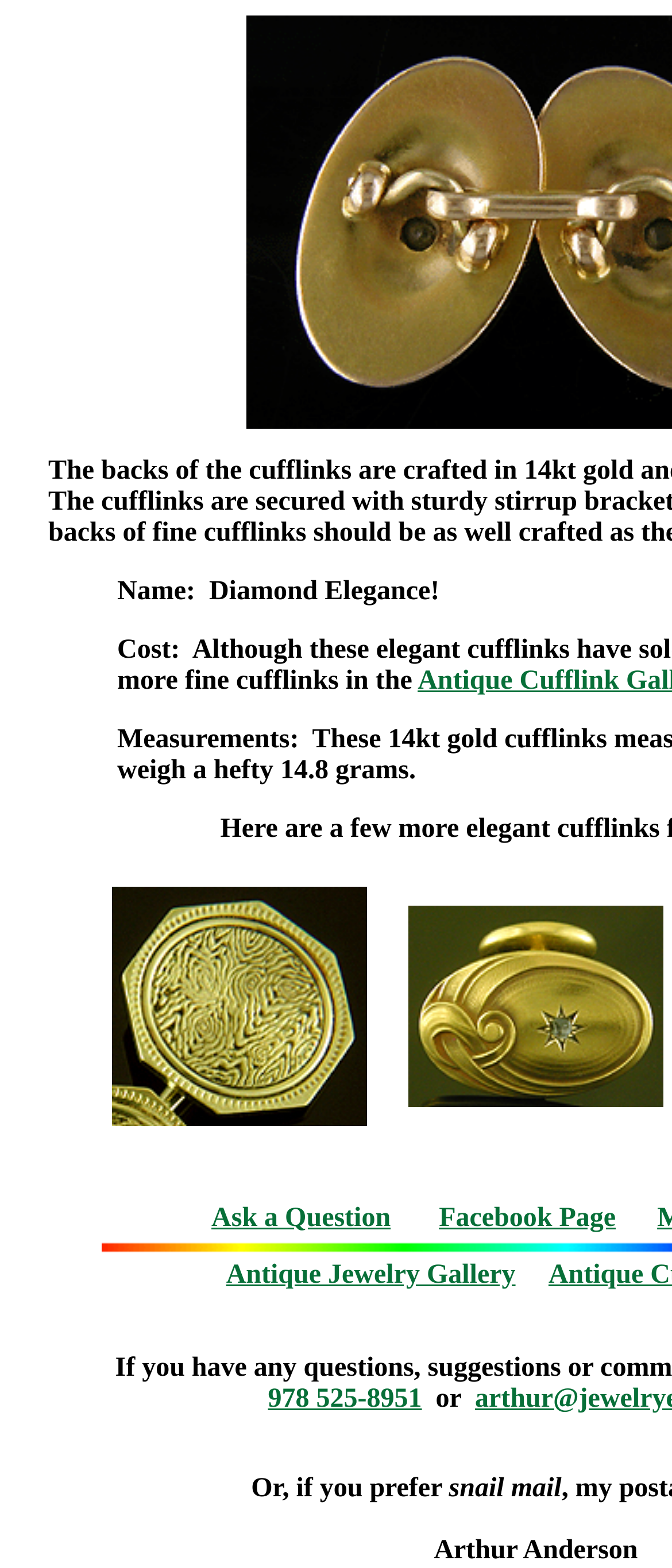Find the bounding box coordinates for the UI element that matches this description: "978 525-8951".

[0.399, 0.883, 0.628, 0.901]